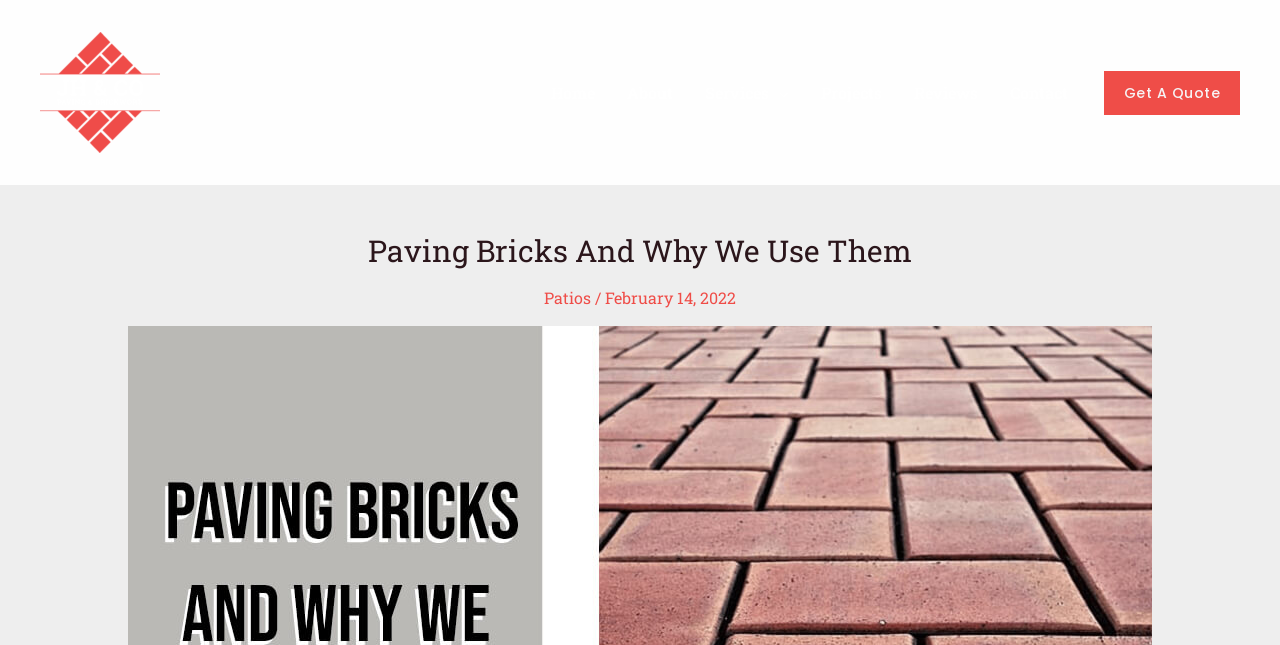Can you show the bounding box coordinates of the region to click on to complete the task described in the instruction: "Click on the company logo"?

[0.031, 0.05, 0.125, 0.237]